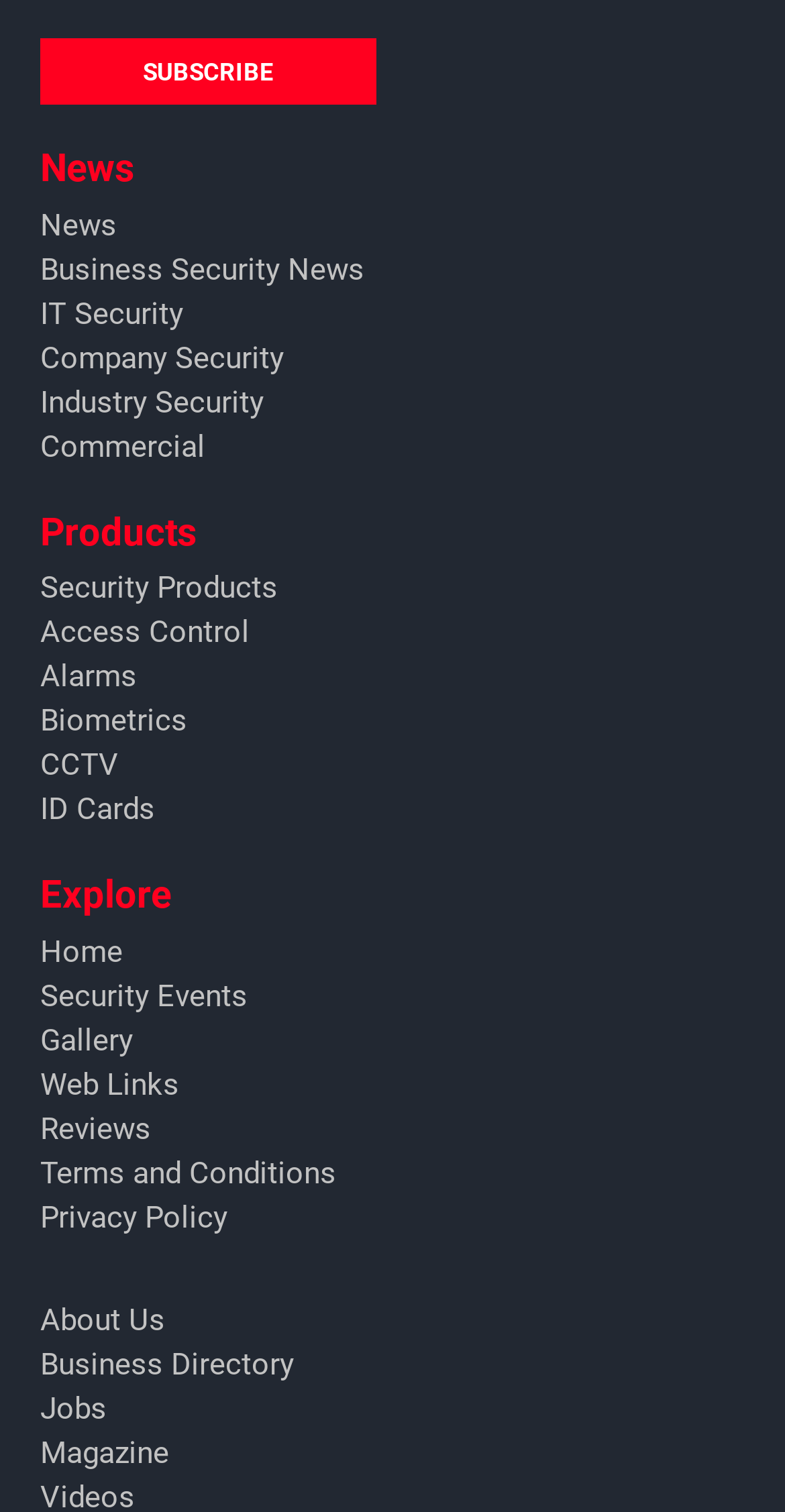Please determine the bounding box coordinates for the element that should be clicked to follow these instructions: "Subscribe to the newsletter".

[0.051, 0.026, 0.479, 0.069]